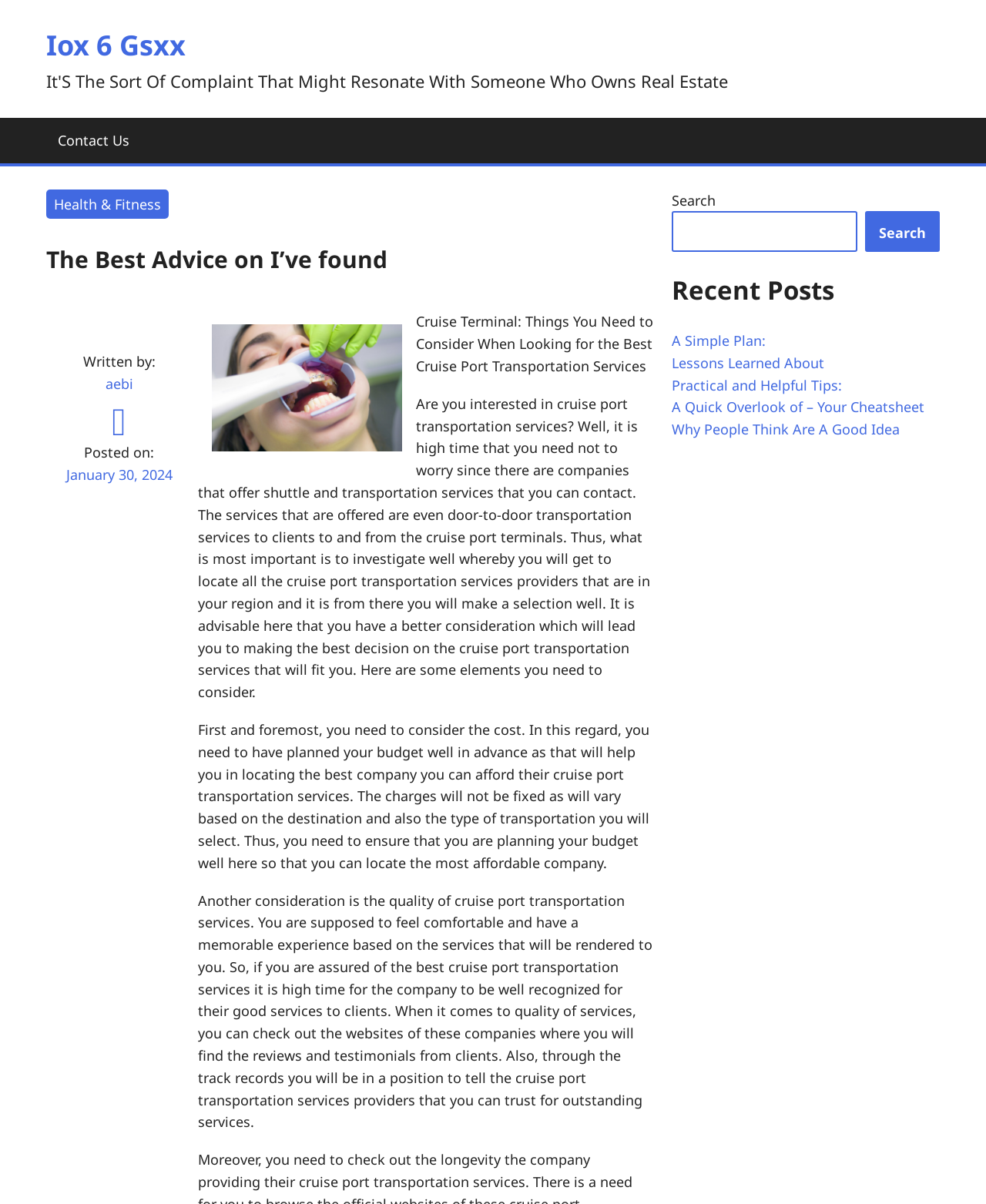Please locate the bounding box coordinates of the element that should be clicked to complete the given instruction: "Read 'Cruise Terminal: Things You Need to Consider When Looking for the Best Cruise Port Transportation Services'".

[0.422, 0.259, 0.663, 0.312]